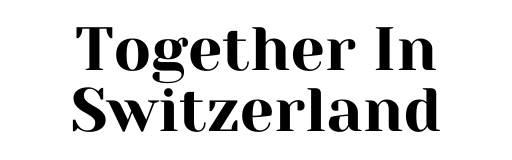Provide a comprehensive description of the image.

The image features the logo of "Together In Switzerland," prominently displayed in an elegant font. The design reflects a sense of community and shared experience, ideal for a platform focused on navigating life in Switzerland while embracing both local culture and personal journeys. This logo signifies a welcoming invitation for individuals seeking insights and connections within the Swiss landscape, especially for expats and newcomers. The visually striking typography encapsulates the essence of collaboration and adventure in this picturesque country, making it a fitting emblem for the purpose of the website.